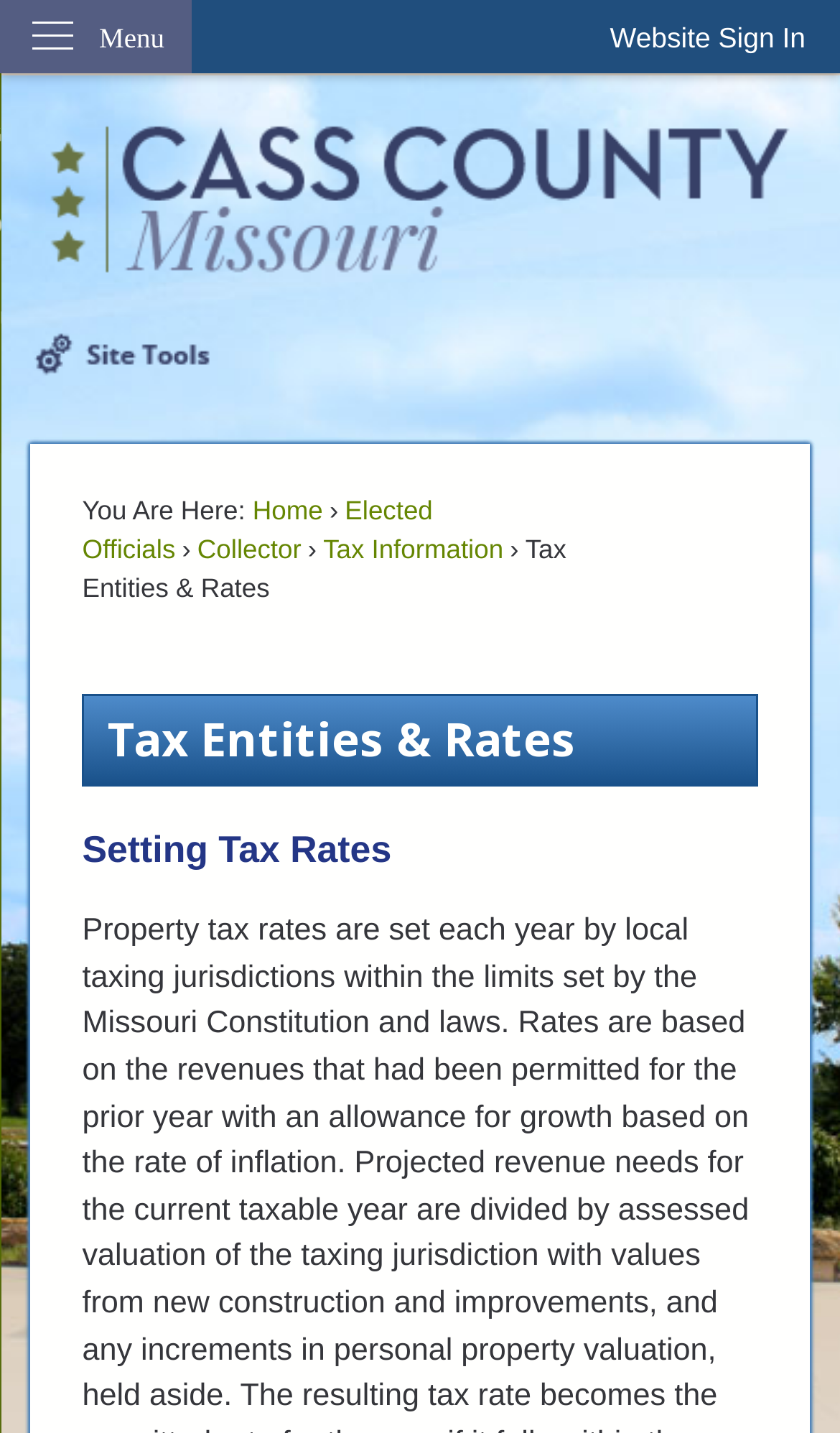Find the bounding box coordinates of the element to click in order to complete the given instruction: "Read about Setting Tax Rates."

[0.098, 0.574, 0.902, 0.613]